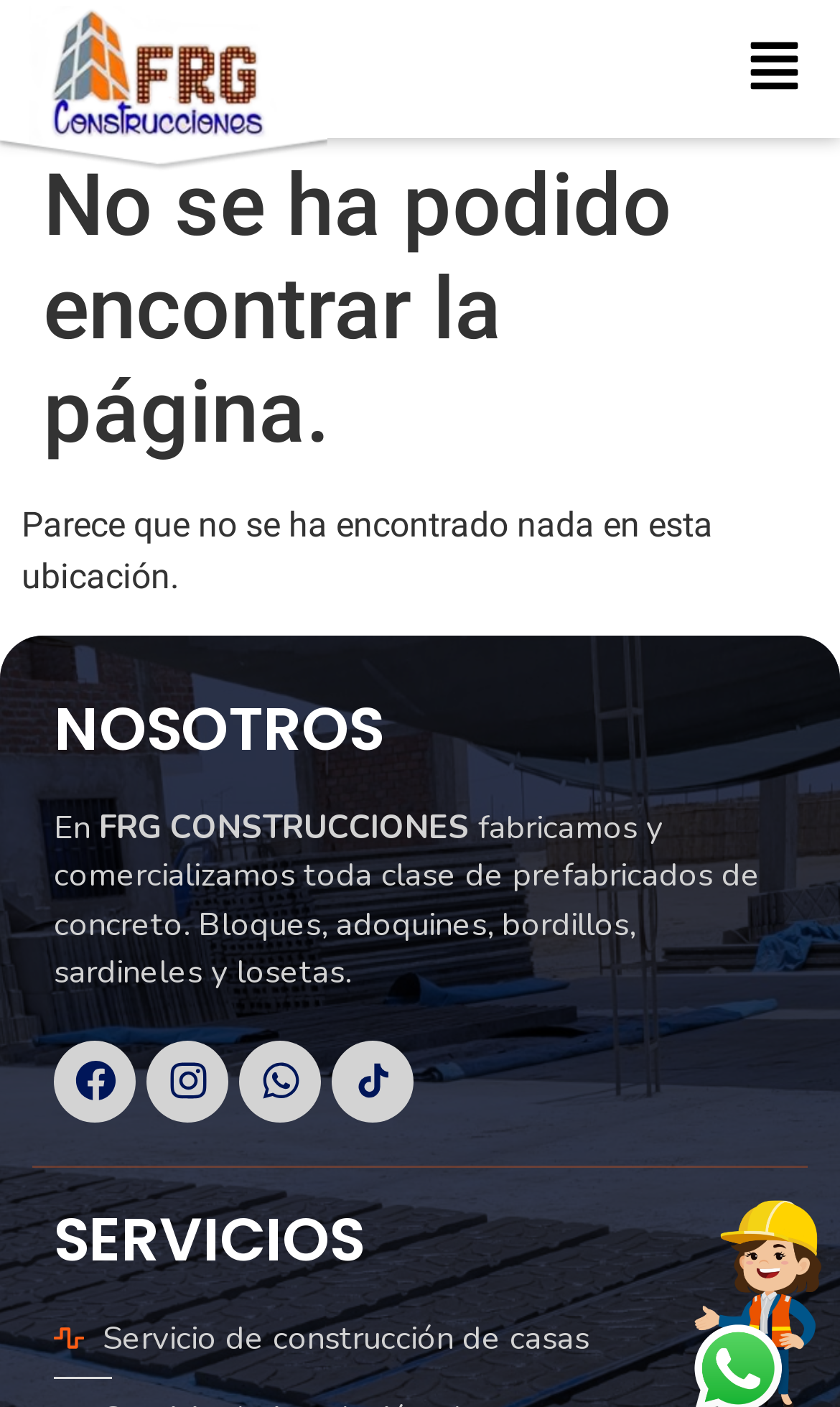What is the company name mentioned on the webpage?
Answer the question with as much detail as possible.

The company name is mentioned in the StaticText element with the text 'En FRG CONSTRUCCIONES' which is a part of the HeaderAsNonLandmark element.